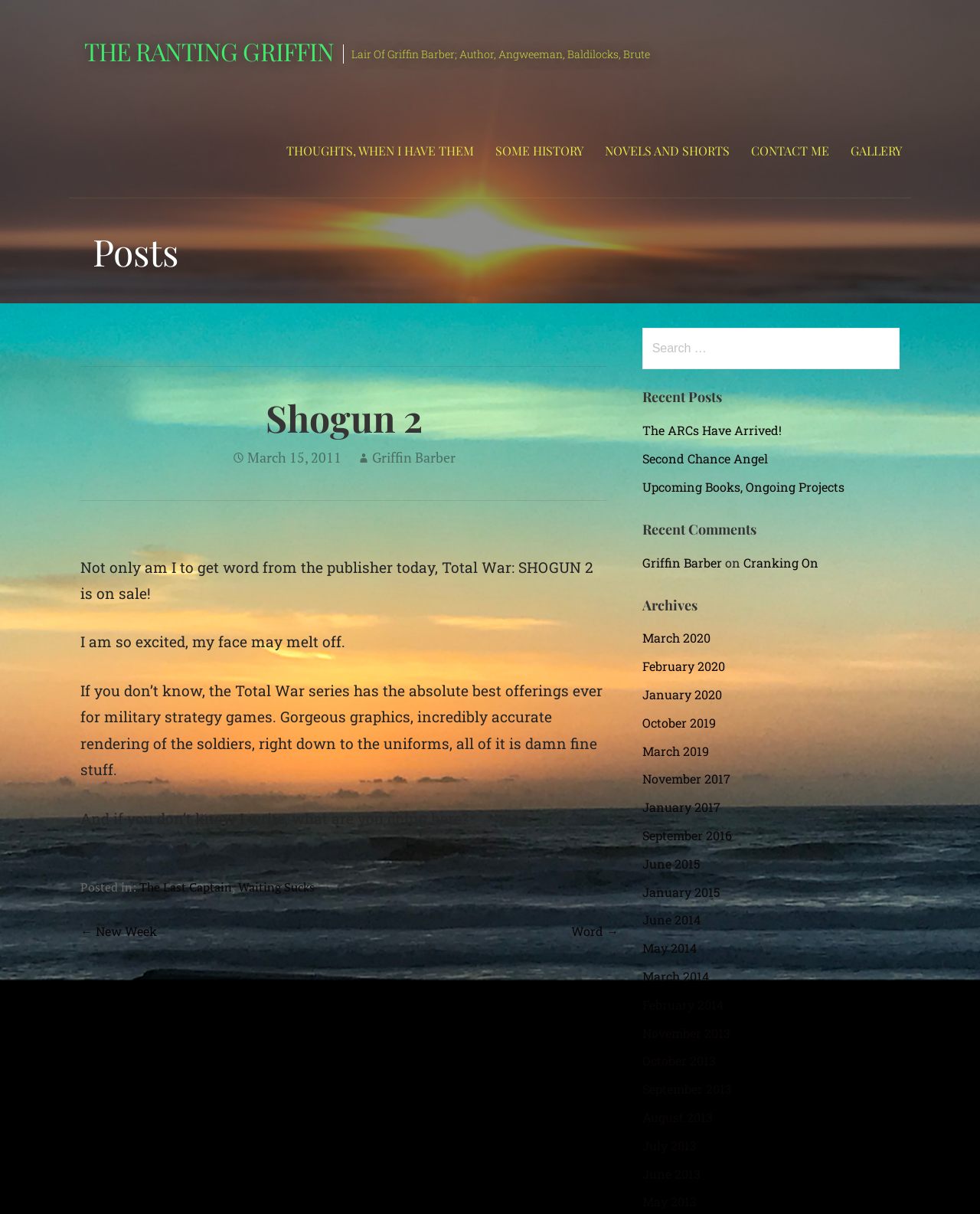What is the author's name?
Please provide a comprehensive answer based on the visual information in the image.

The author's name can be found in the article section, where it is mentioned as 'Griffin Barber' in the text 'Posted by Griffin Barber'.